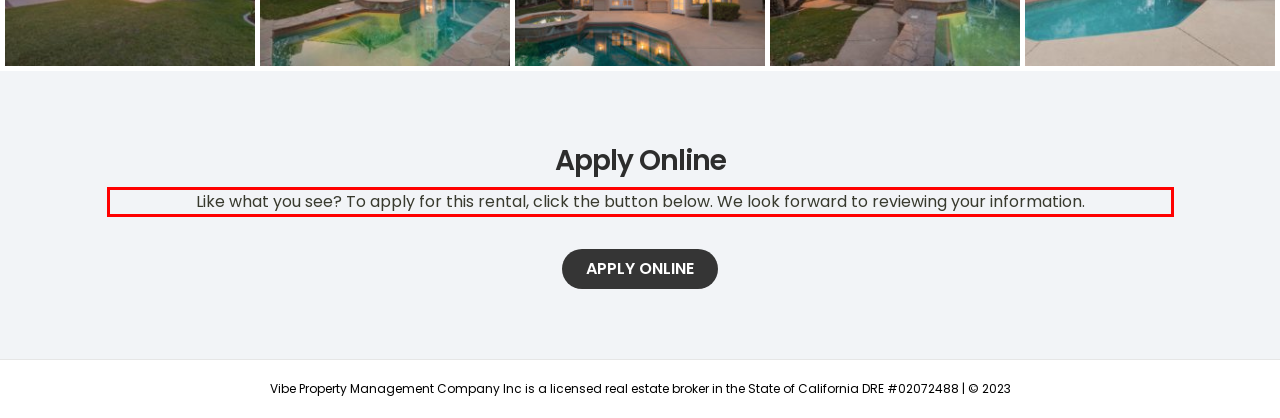By examining the provided screenshot of a webpage, recognize the text within the red bounding box and generate its text content.

Like what you see? To apply for this rental, click the button below. We look forward to reviewing your information.